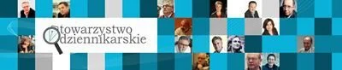Craft a detailed explanation of the image.

The image features a vibrant composition with a collage of various portraits, set against a backdrop of interconnected blue and white squares. Prominently displayed in the center is the logo of "Towarzystwo Dziennikarskie," which translates to "Journalistic Society" in Polish. This organization is likely focused on promoting journalistic integrity and press freedom. The array of faces may represent a diverse group of journalists, reflecting the spectrum of voices in media. The visual design not only emphasizes the community aspect of journalism but also serves as a striking representation of the society's commitment to media issues in Poland.